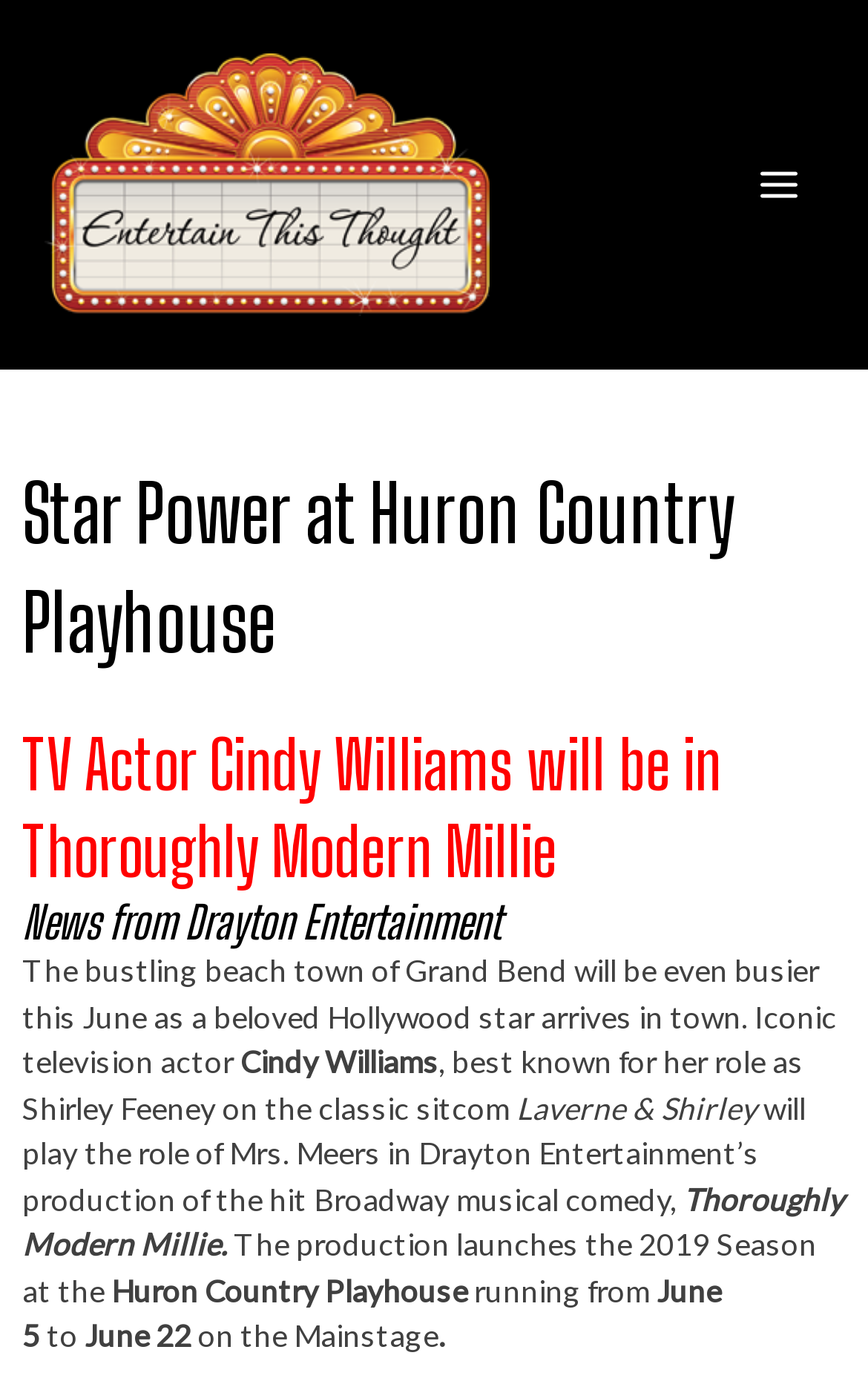Identify and provide the title of the webpage.

Star Power at Huron Country Playhouse